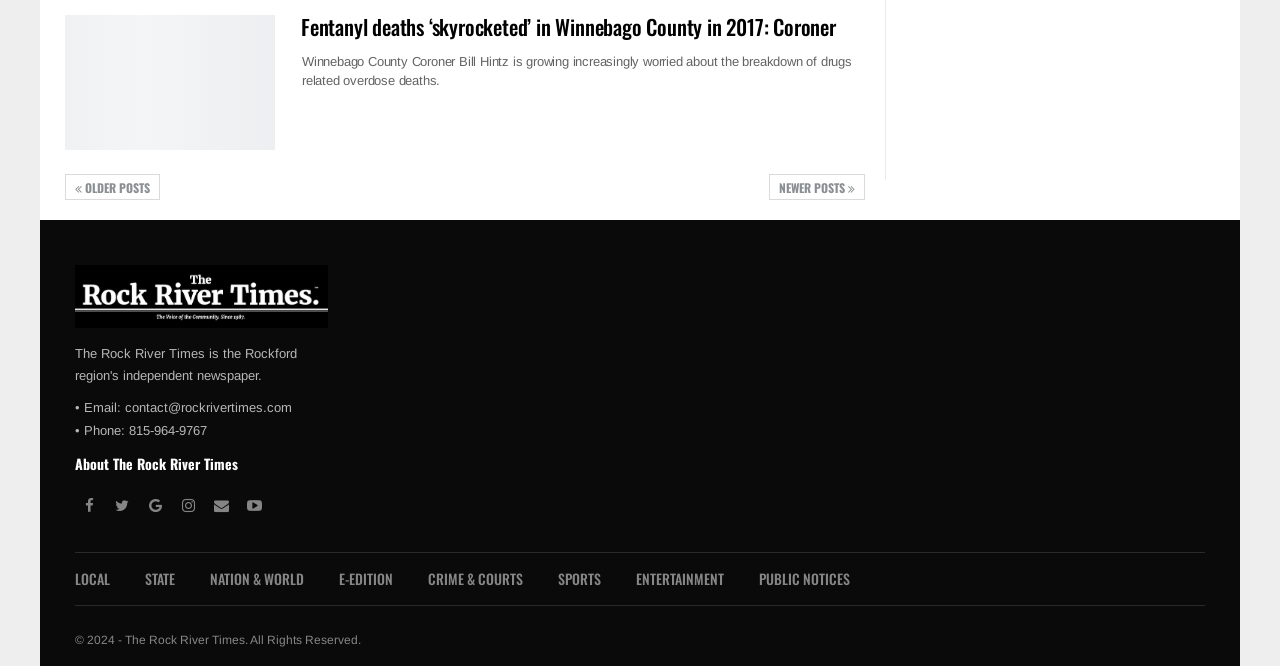Using details from the image, please answer the following question comprehensively:
What categories are available for news?

The webpage provides various categories for news, including LOCAL, STATE, NATION & WORLD, E-EDITION, CRIME & COURTS, SPORTS, ENTERTAINMENT, and PUBLIC NOTICES, which are listed as links at the bottom of the webpage.